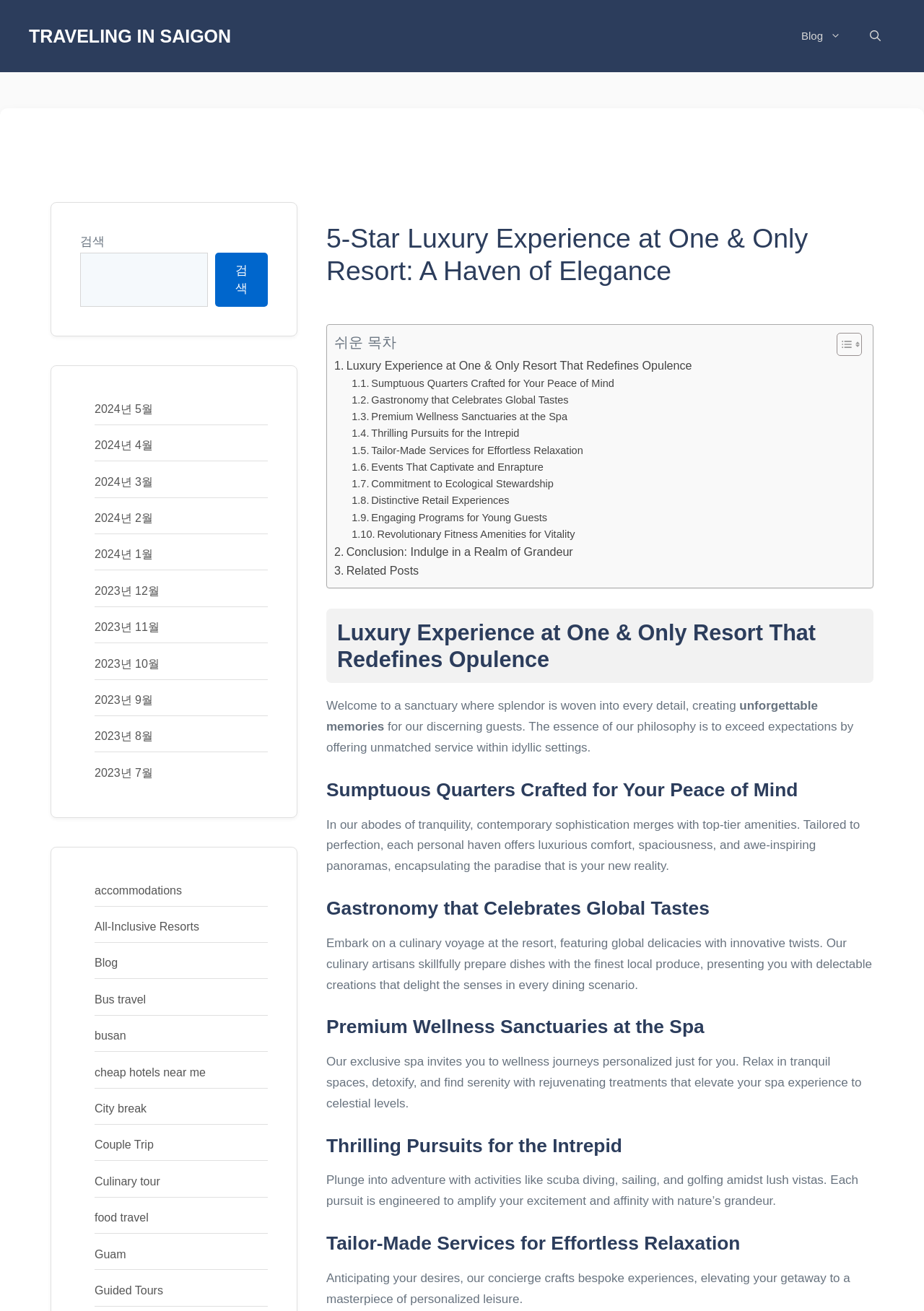What is the atmosphere of the resort's accommodations?
Please look at the screenshot and answer in one word or a short phrase.

Tranquility and luxury